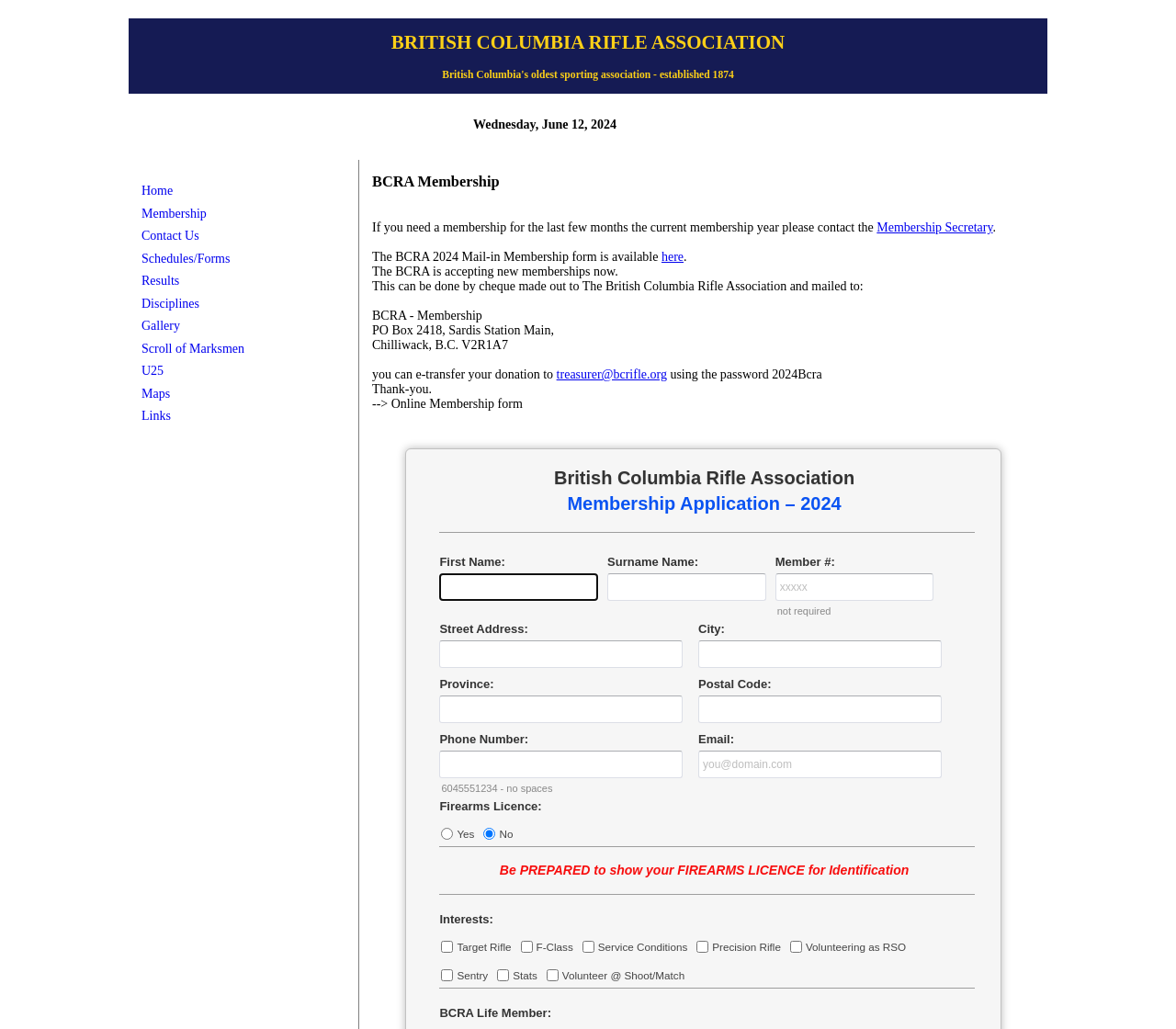Is the BCRA currently accepting new memberships?
Please use the image to provide a one-word or short phrase answer.

Yes